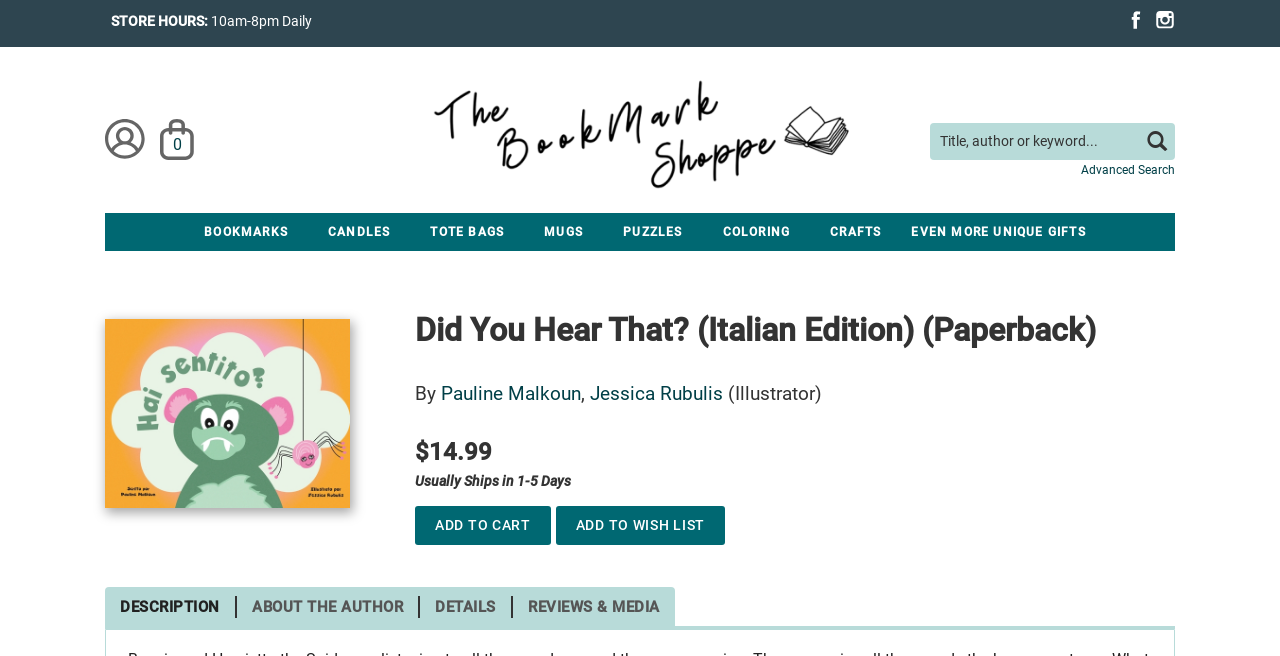What is the store's daily operating hours?
Based on the visual details in the image, please answer the question thoroughly.

I found the store hours by looking at the text 'STORE HOURS:' and the corresponding time '10am-8pm Daily' which is located at the top of the webpage.